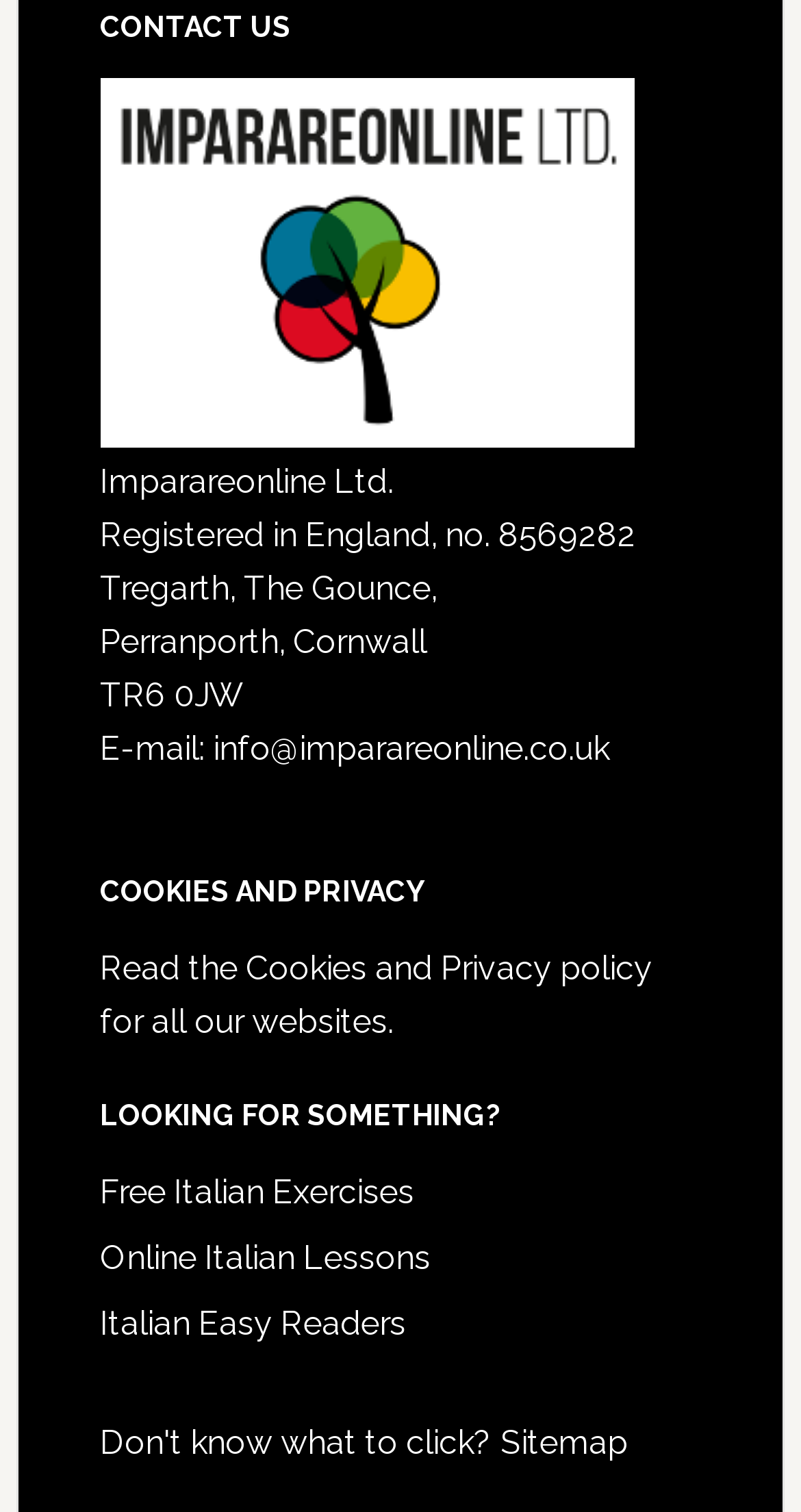What is the company name?
Please describe in detail the information shown in the image to answer the question.

The company name can be found in the top section of the webpage, where it is written as 'Imparareonline Ltd.' next to the logo.